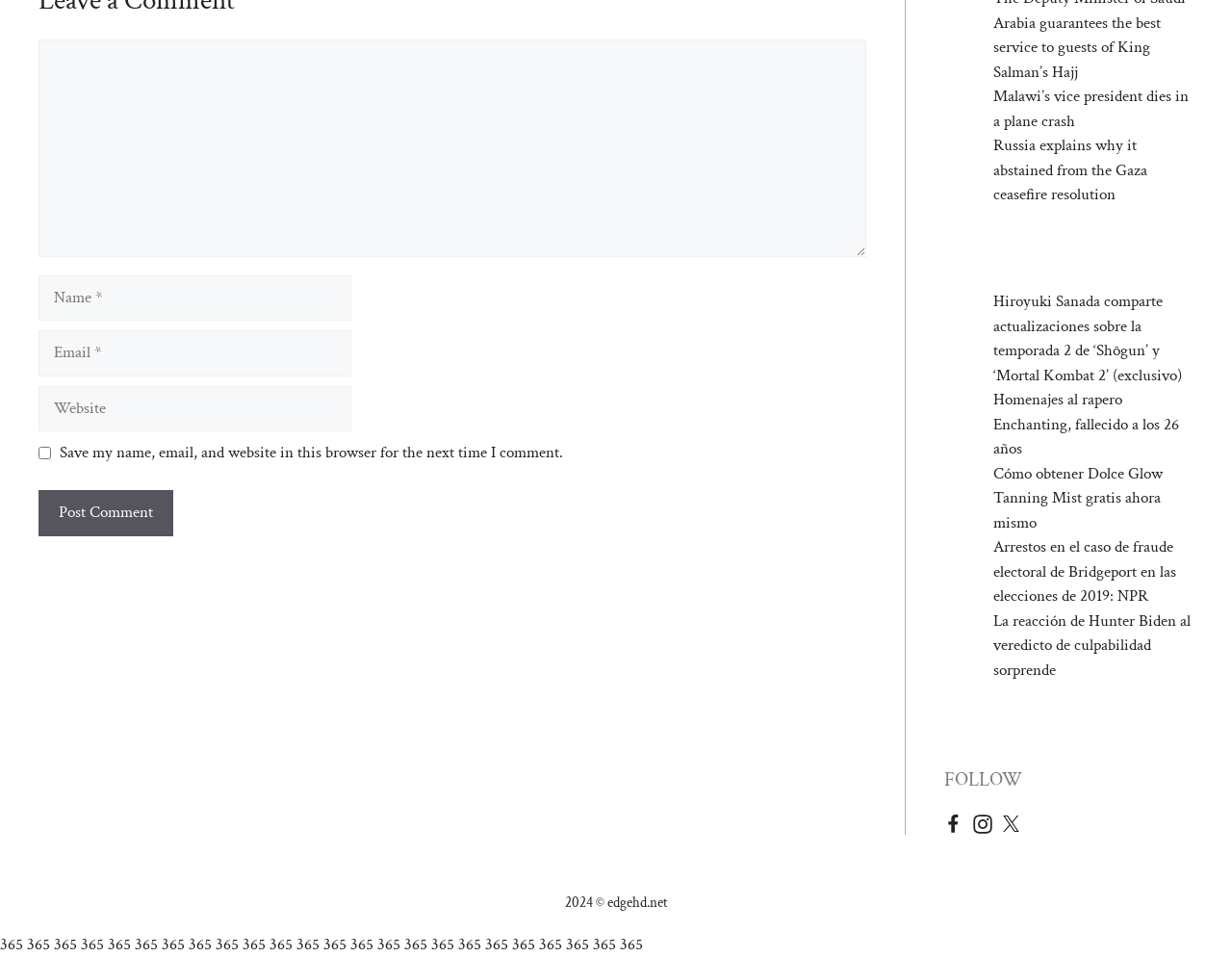Look at the image and give a detailed response to the following question: What is the heading above the social media links?

The heading 'FOLLOW' is located above the social media links, which are represented by icons, suggesting that the user can follow the website on various social media platforms.